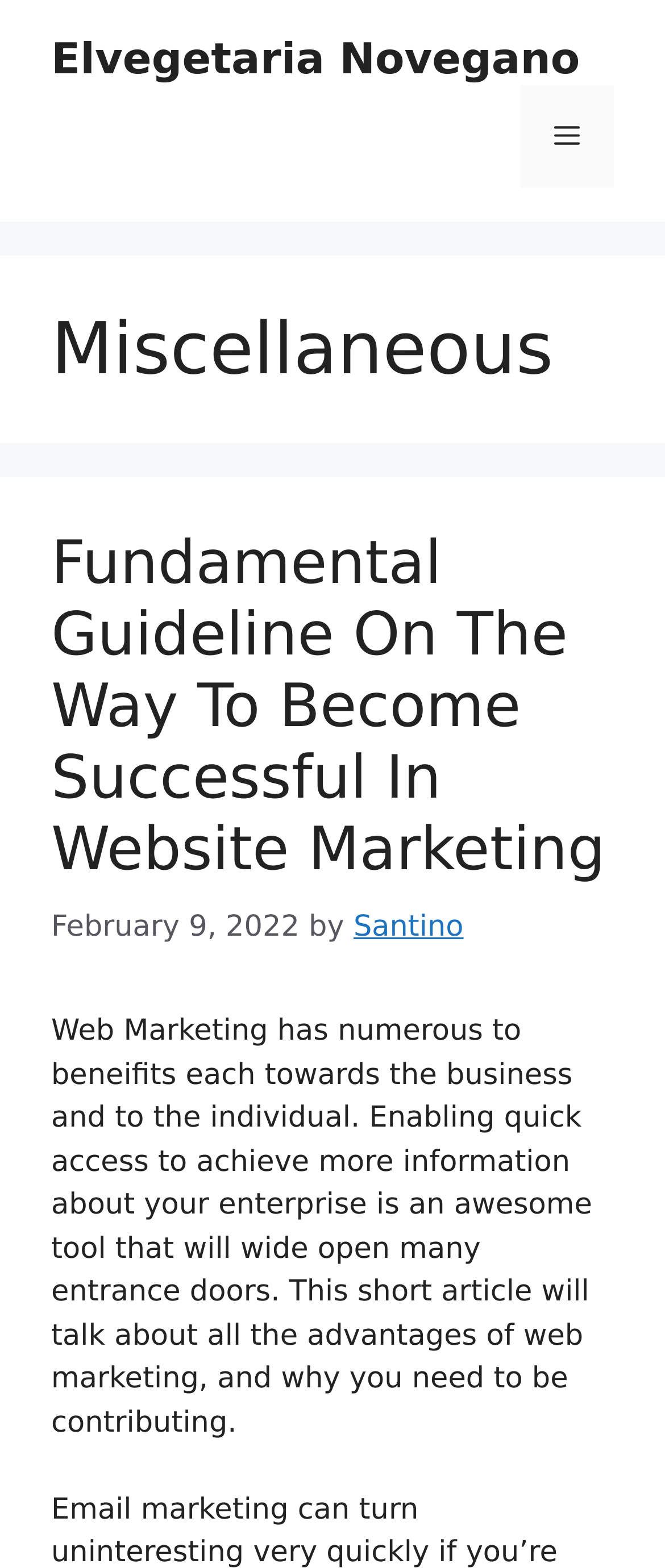Please provide a brief answer to the following inquiry using a single word or phrase:
When was the article published?

February 9, 2022